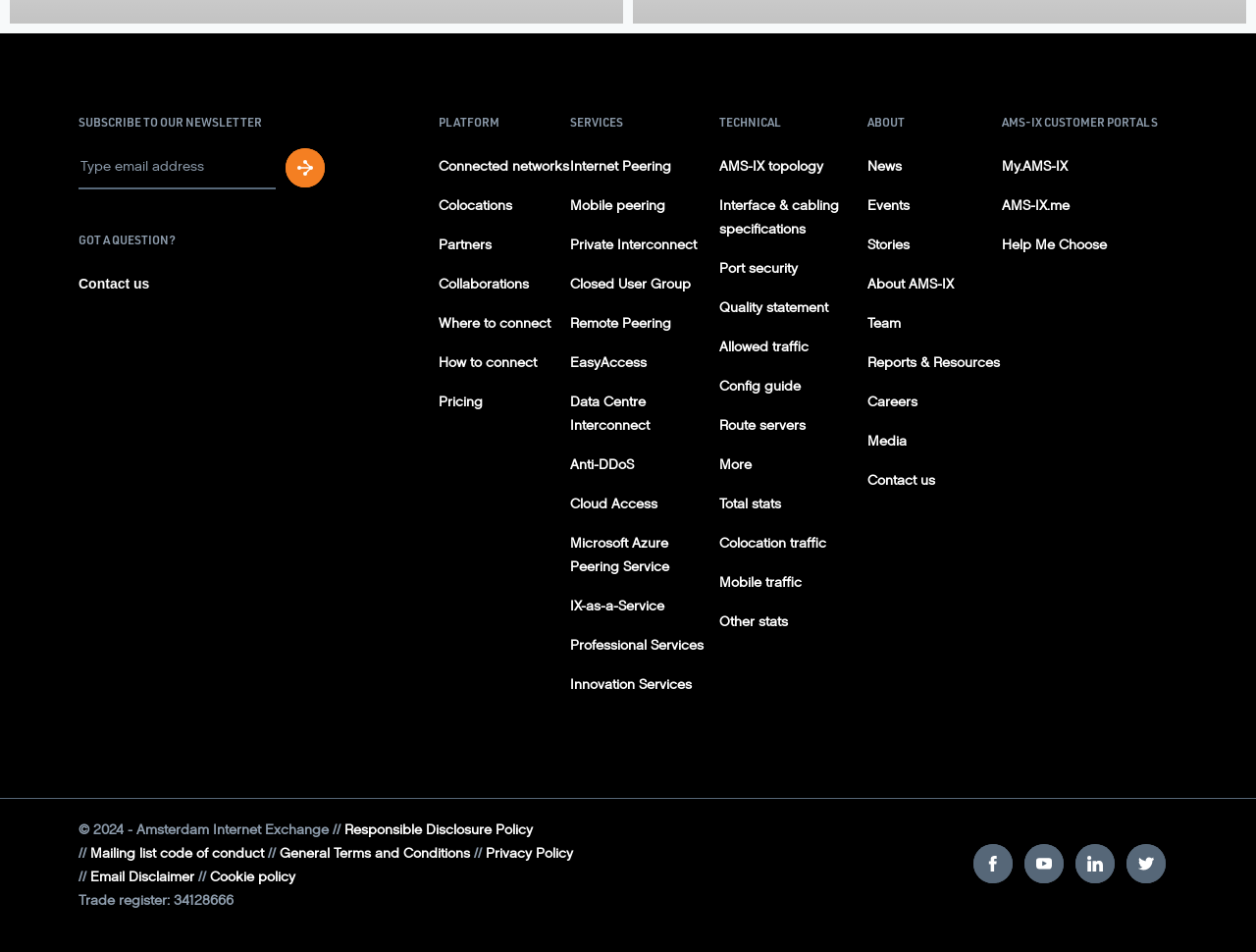What is the copyright year of the website?
From the image, respond using a single word or phrase.

2024